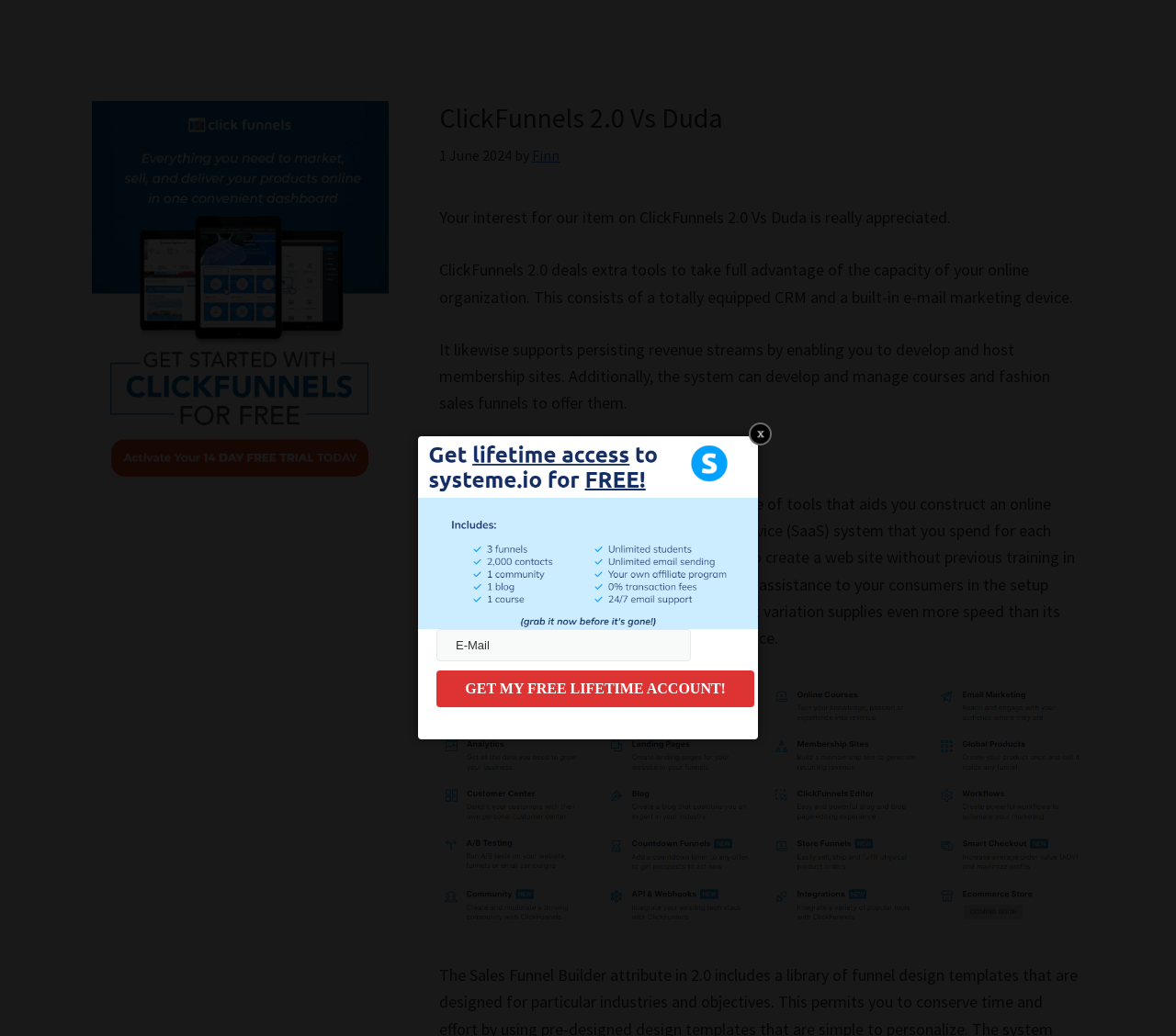Provide a one-word or short-phrase response to the question:
What is the benefit of using ClickFunnels 2.0?

Extra tools for online business